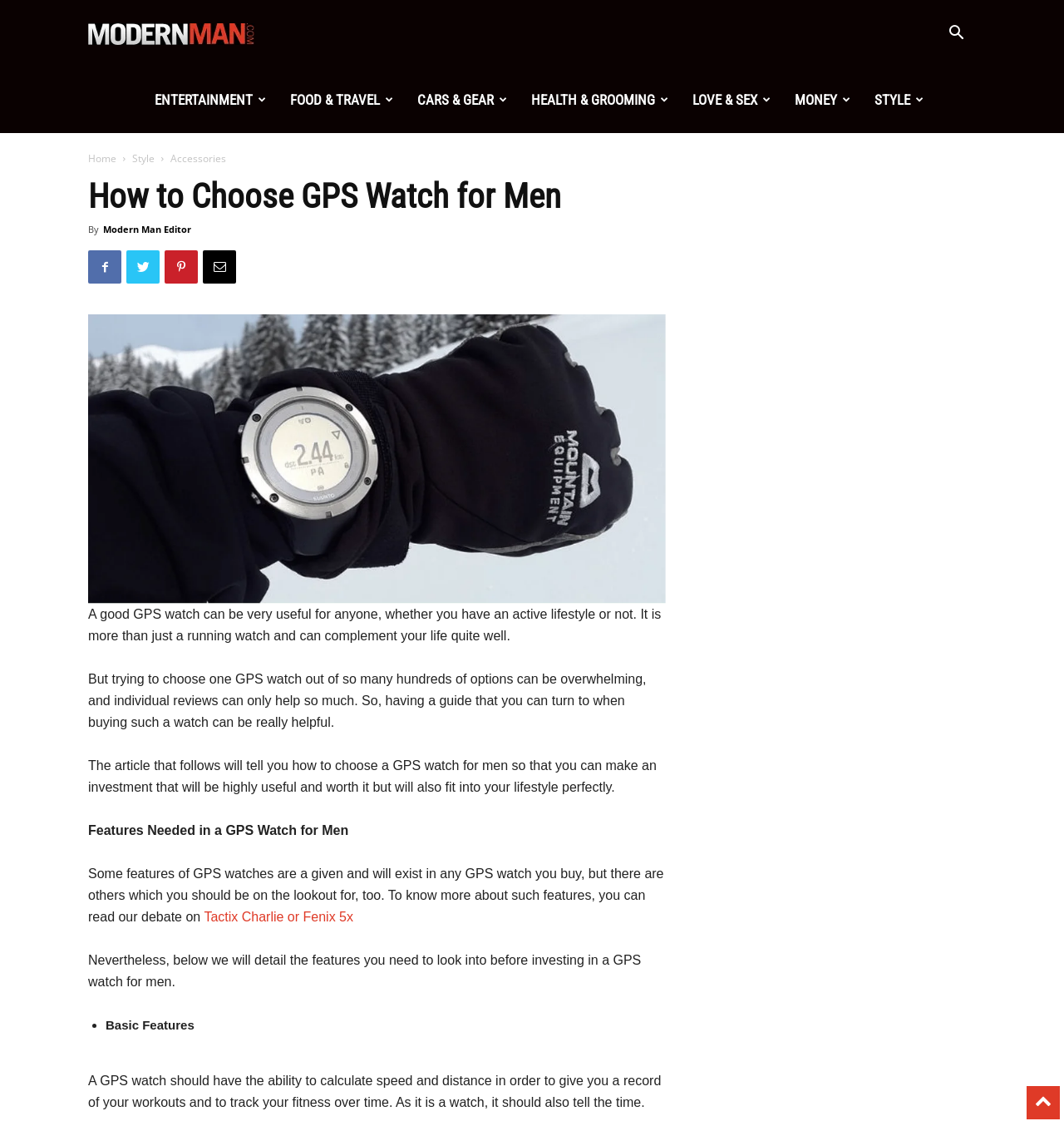Based on the element description "Email", predict the bounding box coordinates of the UI element.

[0.191, 0.223, 0.222, 0.253]